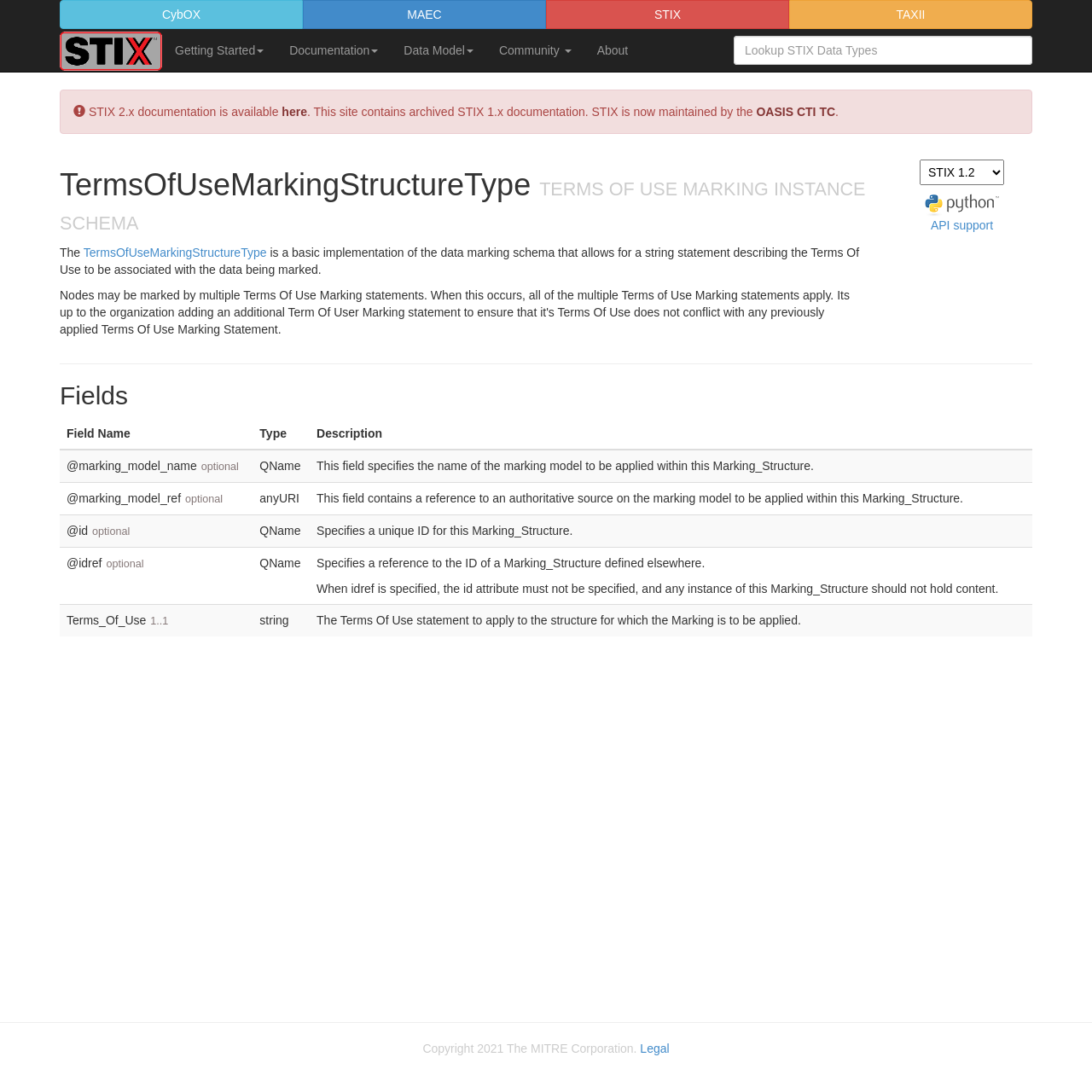What is the purpose of the 'TermsOfUseMarkingStructureType'?
Answer the question with as much detail as you can, using the image as a reference.

The 'TermsOfUseMarkingStructureType' is a basic implementation of the data marking schema that allows for a string statement describing the Terms Of use to be associated with the data being marked, as described in the webpage content.